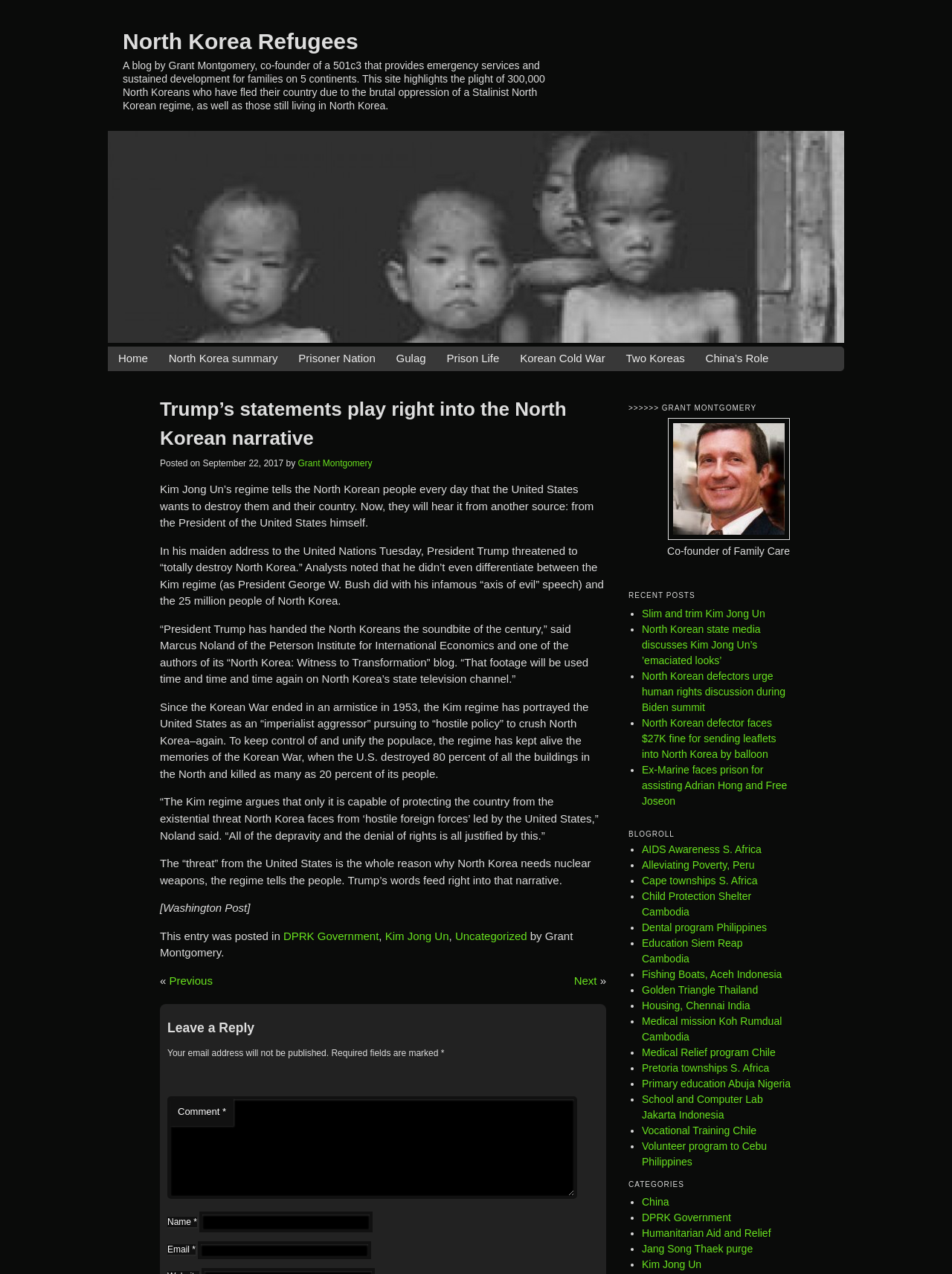Please mark the bounding box coordinates of the area that should be clicked to carry out the instruction: "Click on the 'Home' link".

[0.124, 0.275, 0.155, 0.288]